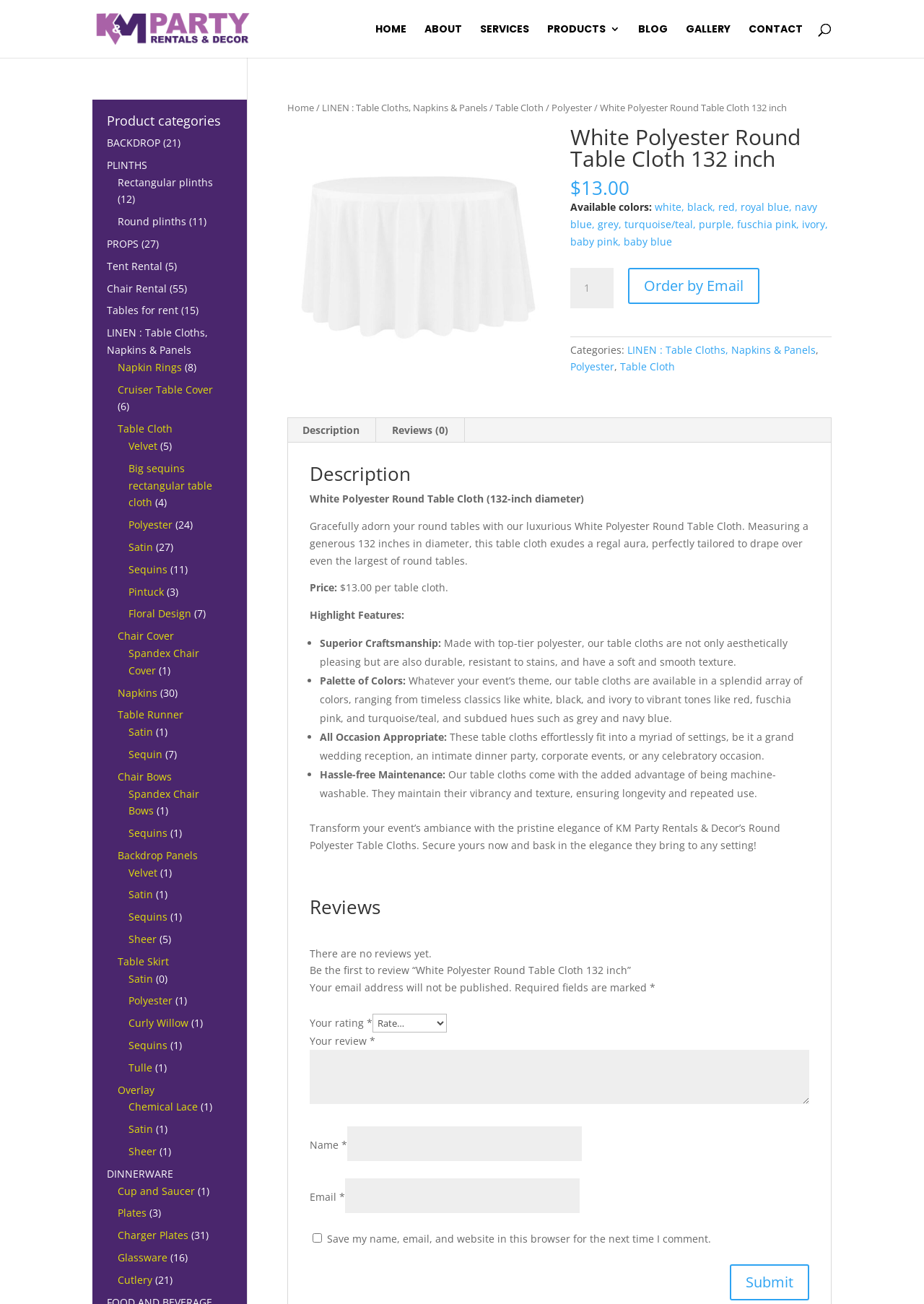Specify the bounding box coordinates of the area to click in order to execute this command: 'Search for a product'. The coordinates should consist of four float numbers ranging from 0 to 1, and should be formatted as [left, top, right, bottom].

[0.1, 0.0, 0.9, 0.001]